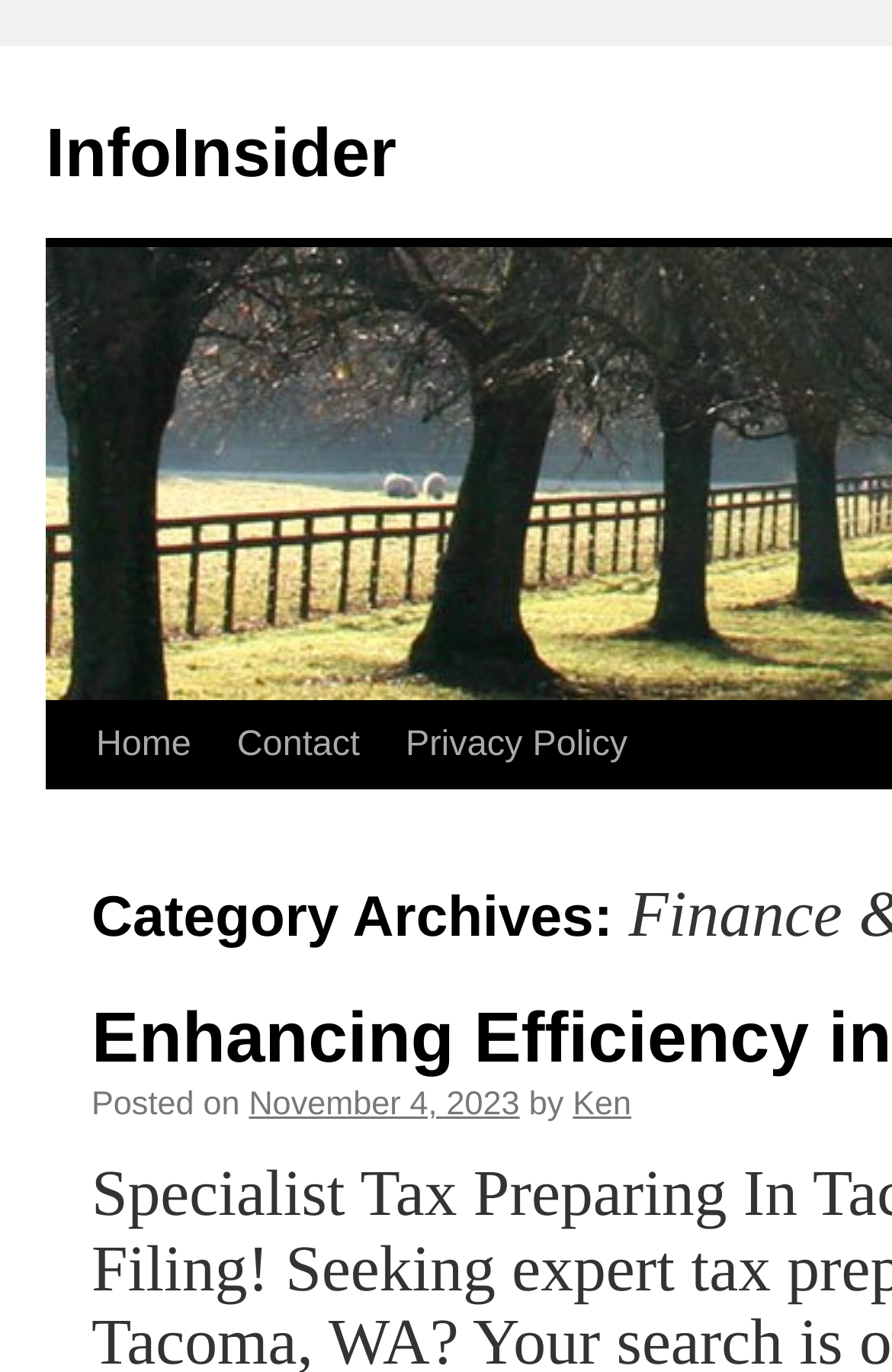Please determine the bounding box coordinates of the clickable area required to carry out the following instruction: "check latest post". The coordinates must be four float numbers between 0 and 1, represented as [left, top, right, bottom].

[0.279, 0.793, 0.583, 0.819]